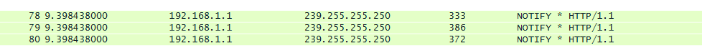From the image, can you give a detailed response to the question below:
What type of HTTP request is being communicated?

The 'NOTIFY' method in the packet capture indicates the type of HTTP request being communicated, suggesting that this capture is part of a broader analysis related to multicast or server communication.